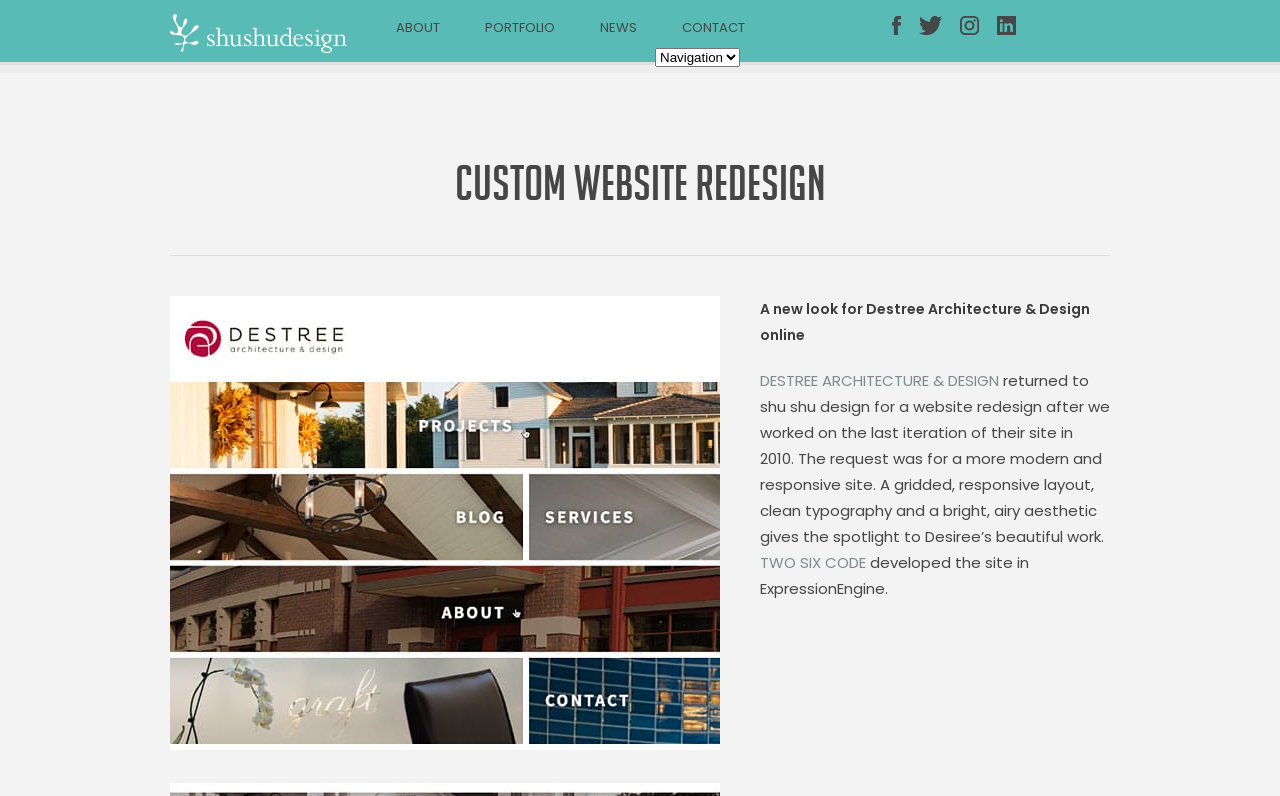Locate the bounding box coordinates of the clickable region necessary to complete the following instruction: "click on NEWS". Provide the coordinates in the format of four float numbers between 0 and 1, i.e., [left, top, right, bottom].

[0.452, 0.0, 0.515, 0.055]